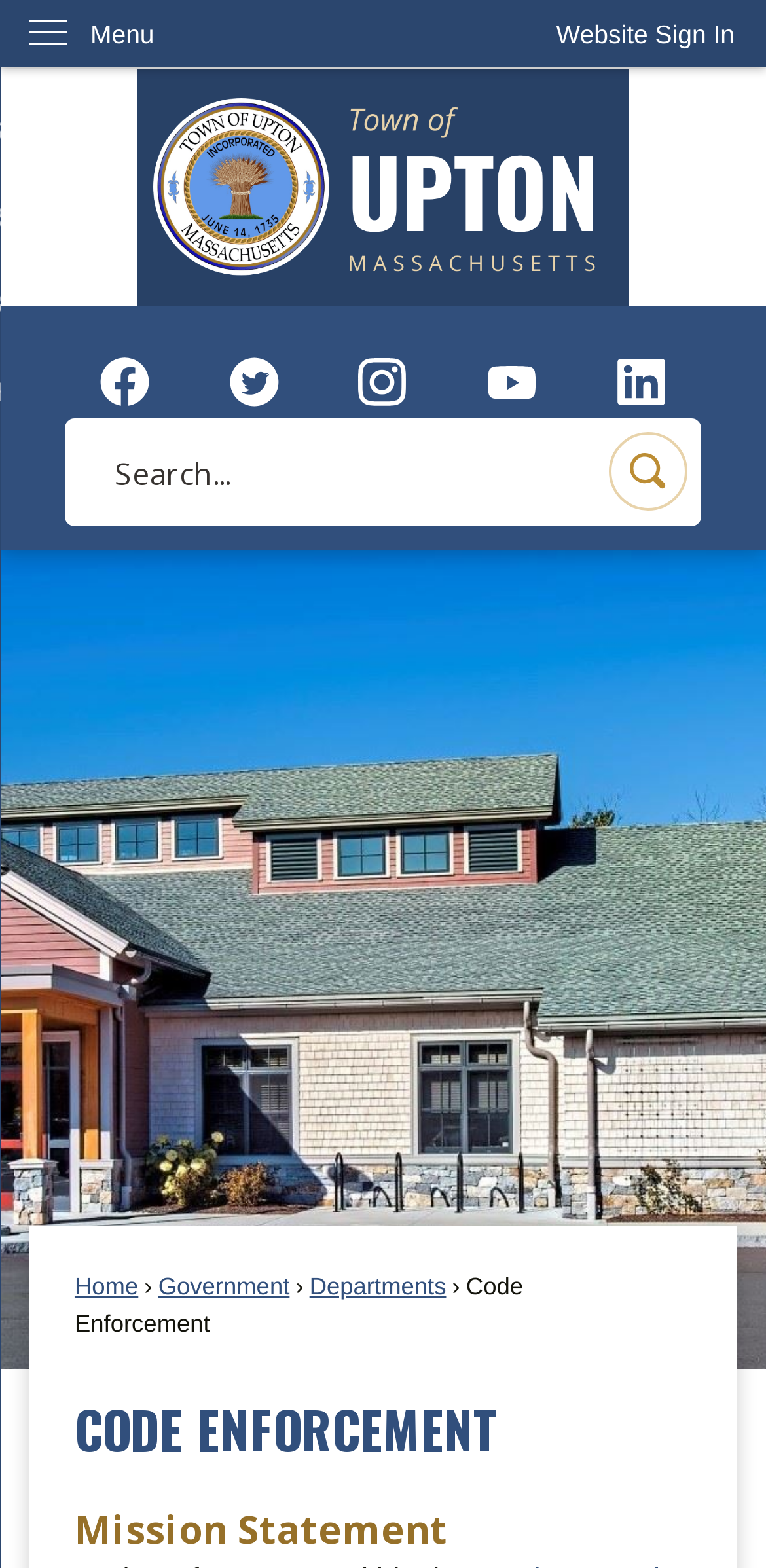Utilize the details in the image to give a detailed response to the question: What is the function of the Search region?

The Search region contains a textbox and a Search button, indicating that it allows users to search for content within the website.